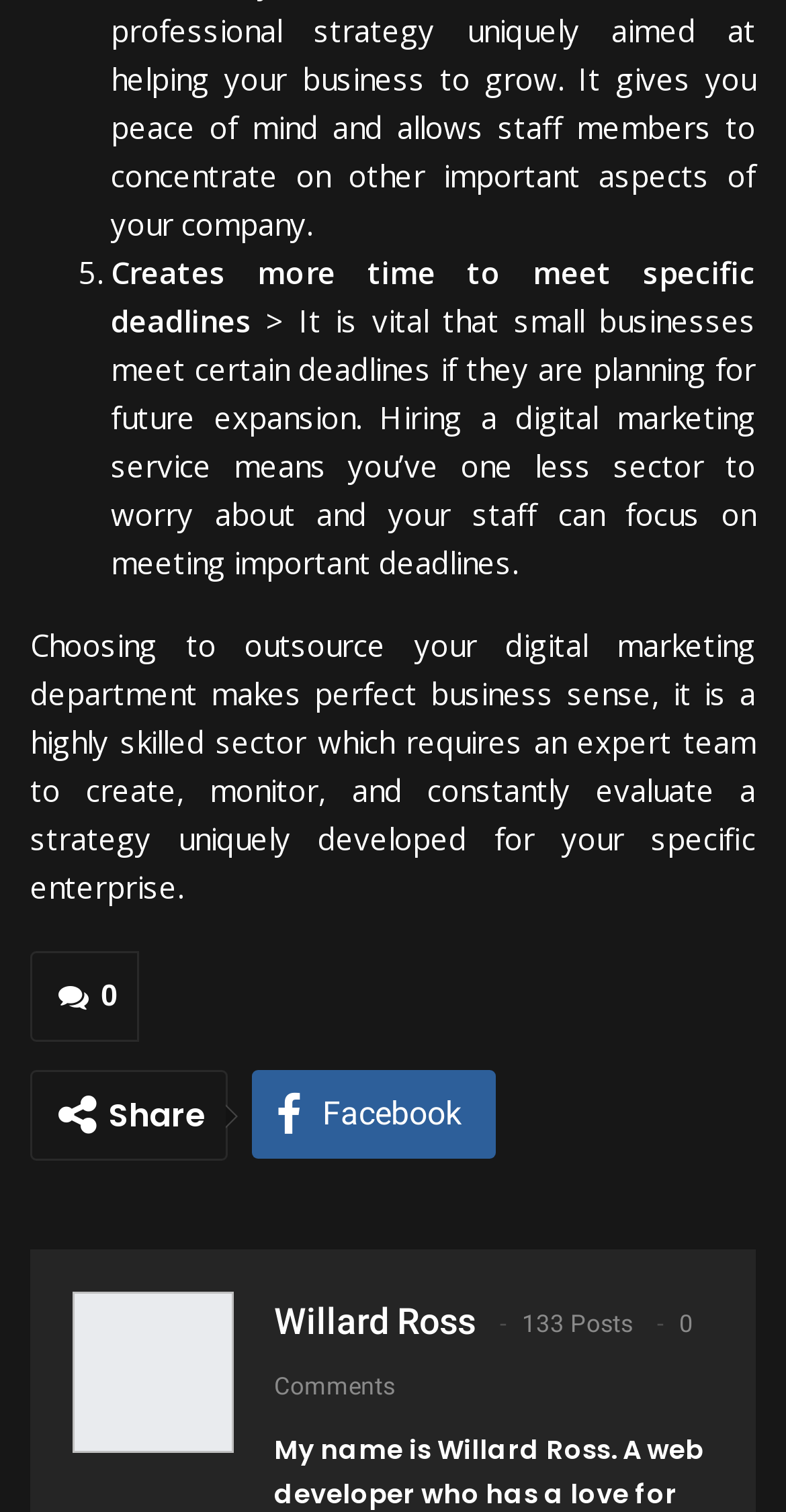Locate the bounding box of the UI element defined by this description: "logged in". The coordinates should be given as four float numbers between 0 and 1, formatted as [left, top, right, bottom].

[0.236, 0.615, 0.39, 0.638]